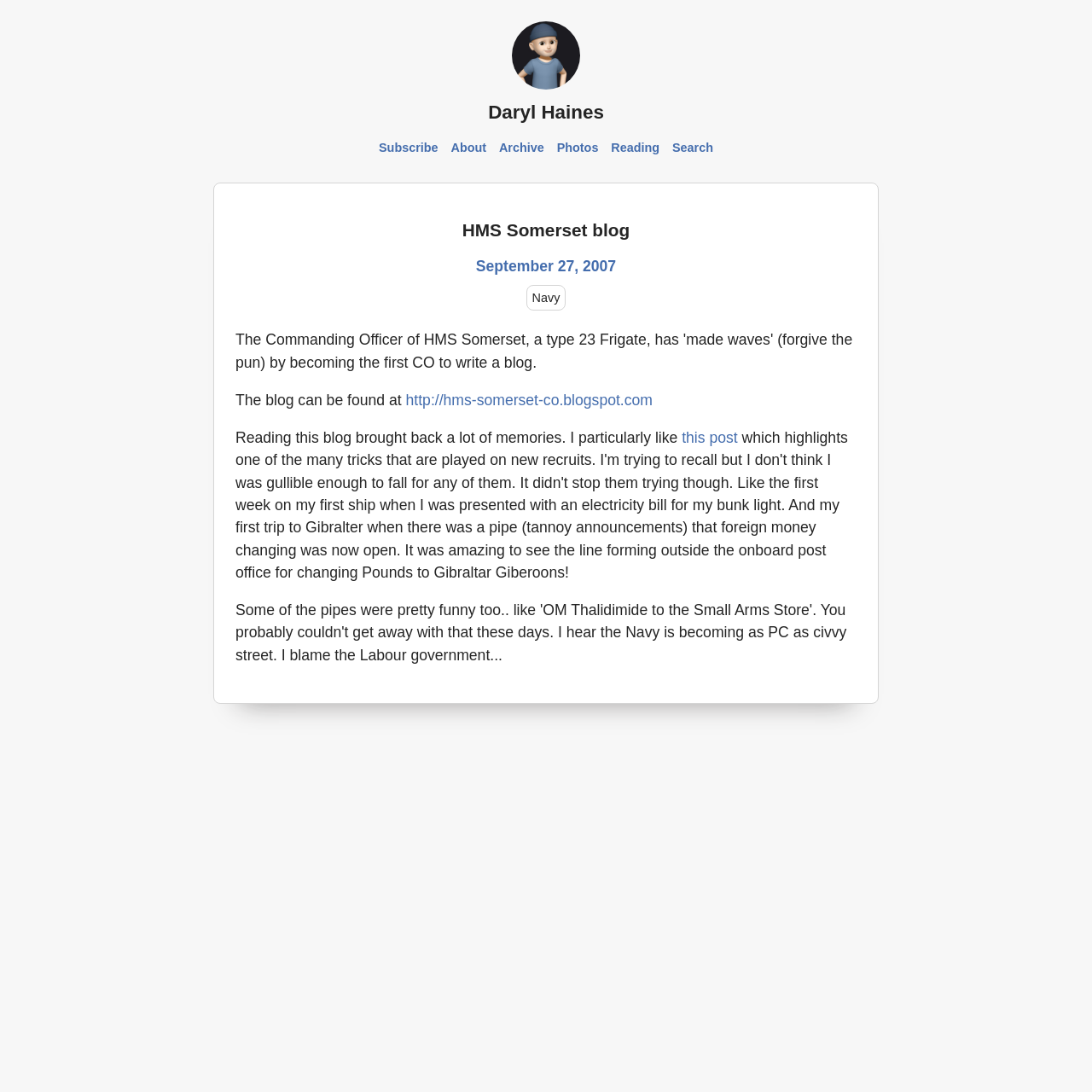Could you specify the bounding box coordinates for the clickable section to complete the following instruction: "Read the blog post from 'September 27, 2007'"?

[0.436, 0.234, 0.564, 0.254]